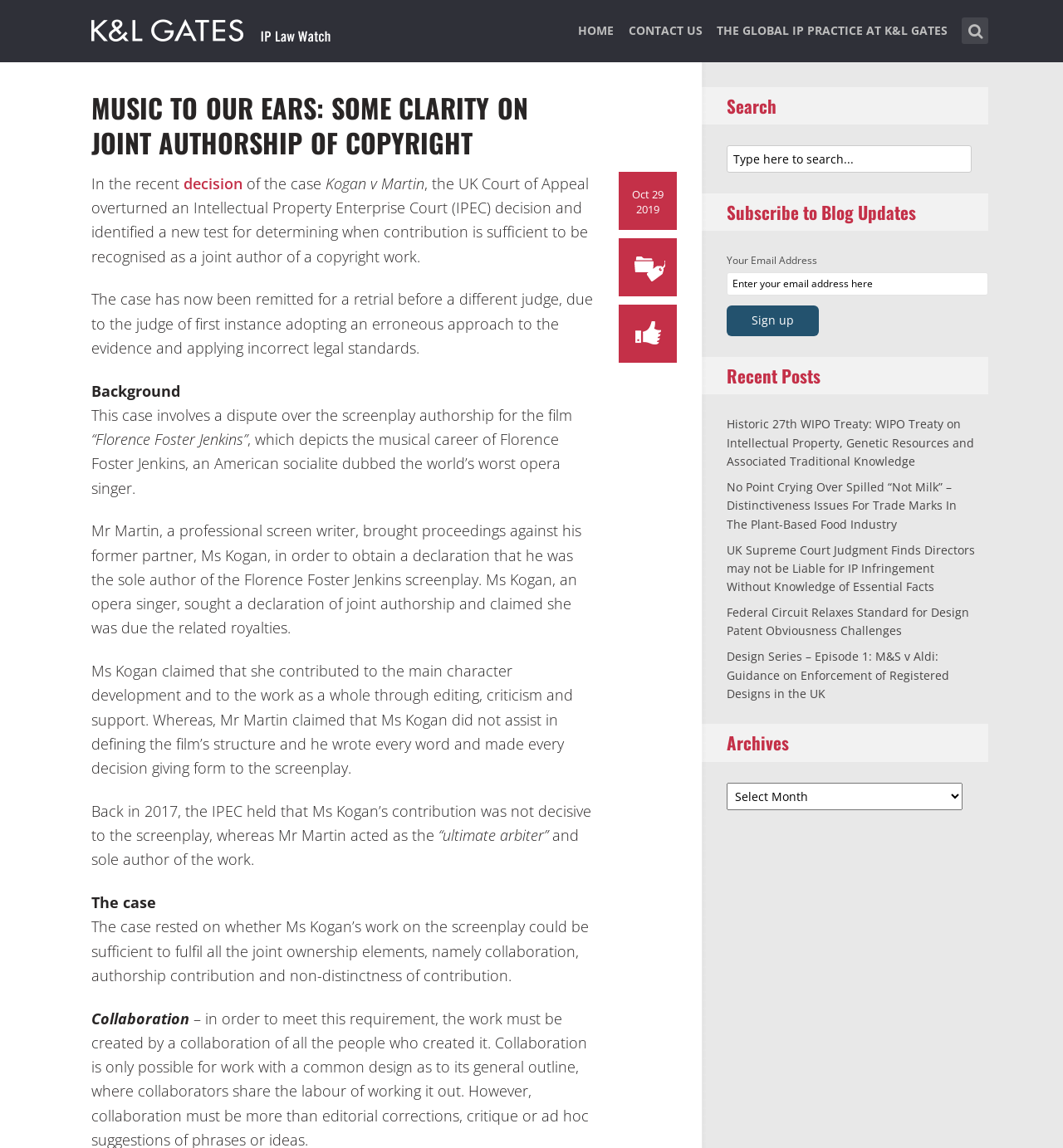Identify the bounding box coordinates of the region I need to click to complete this instruction: "Click on 'awards'".

None